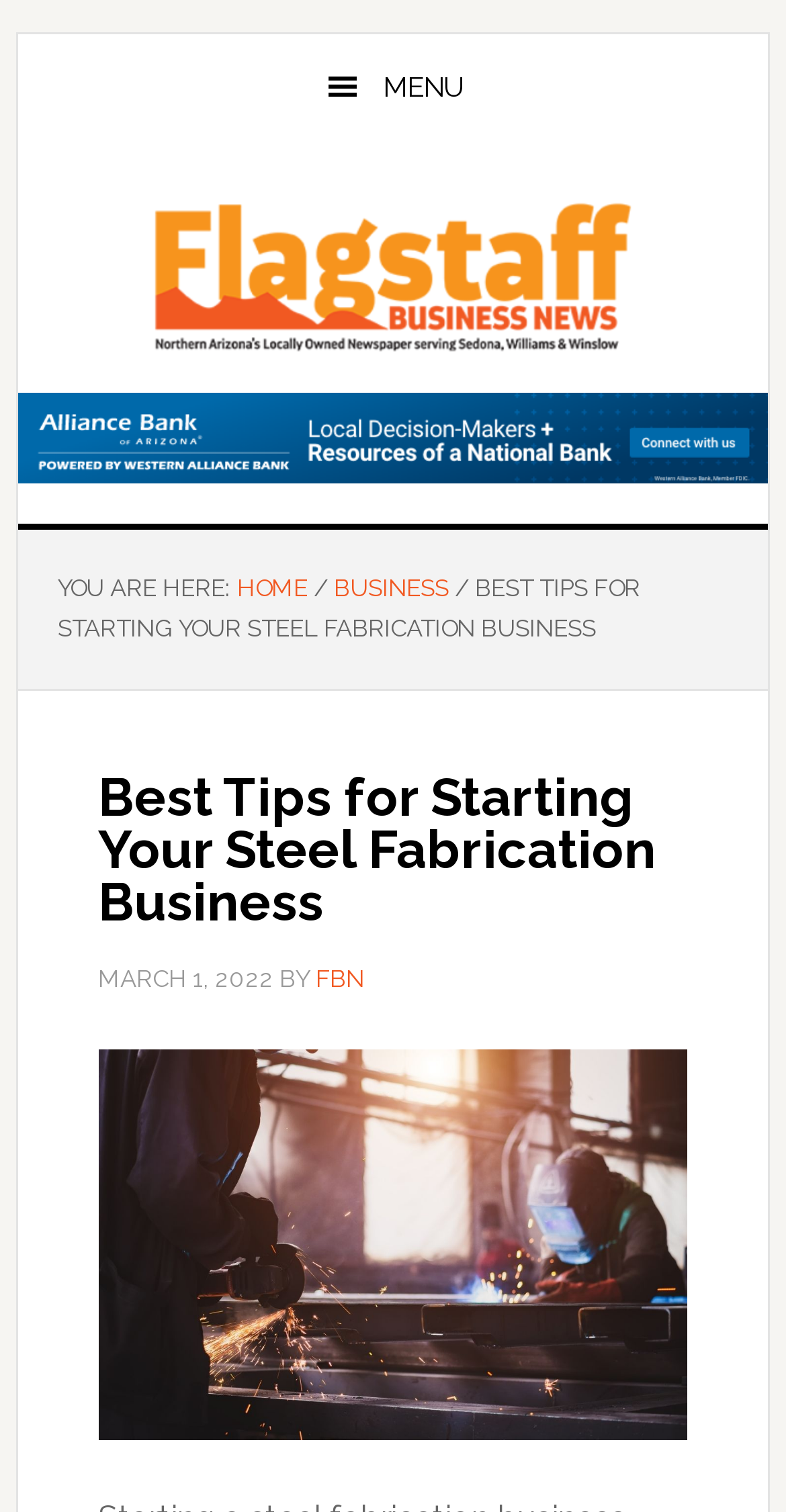What is the topic of the article?
Answer the question with a single word or phrase derived from the image.

Steel Fabrication Business